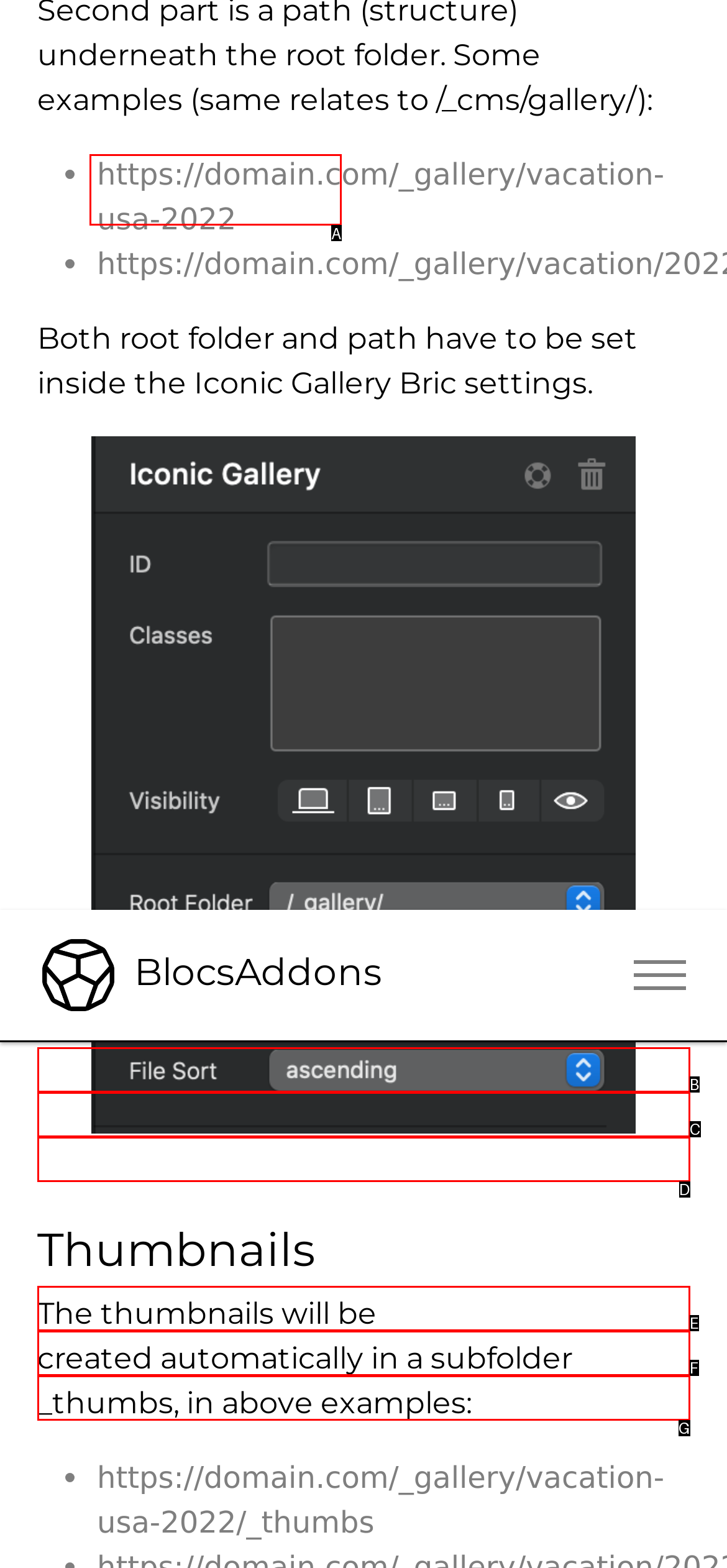Tell me which option best matches this description: Imprint
Answer with the letter of the matching option directly from the given choices.

B